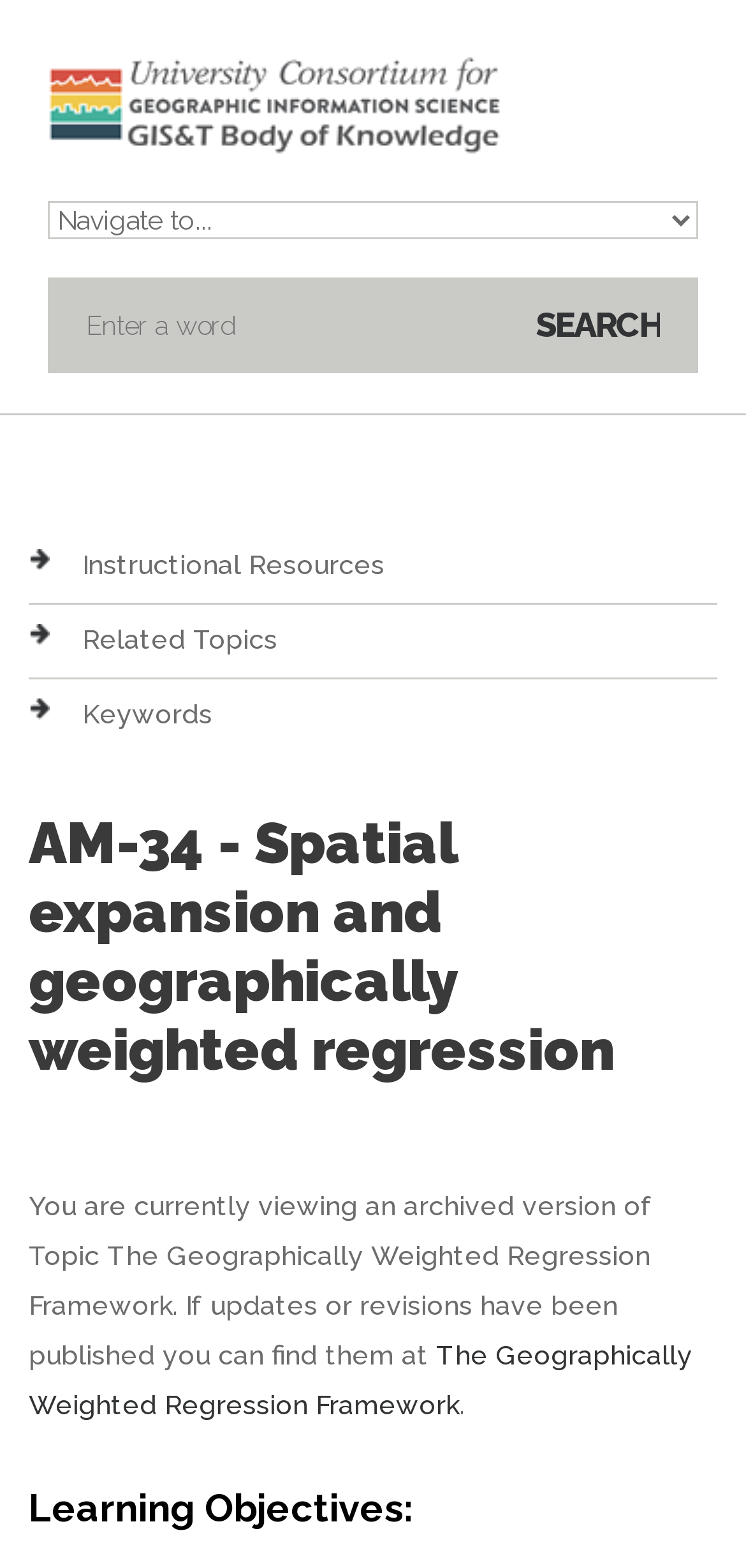Identify the bounding box coordinates of the clickable section necessary to follow the following instruction: "go to home page". The coordinates should be presented as four float numbers from 0 to 1, i.e., [left, top, right, bottom].

[0.064, 0.04, 0.674, 0.06]